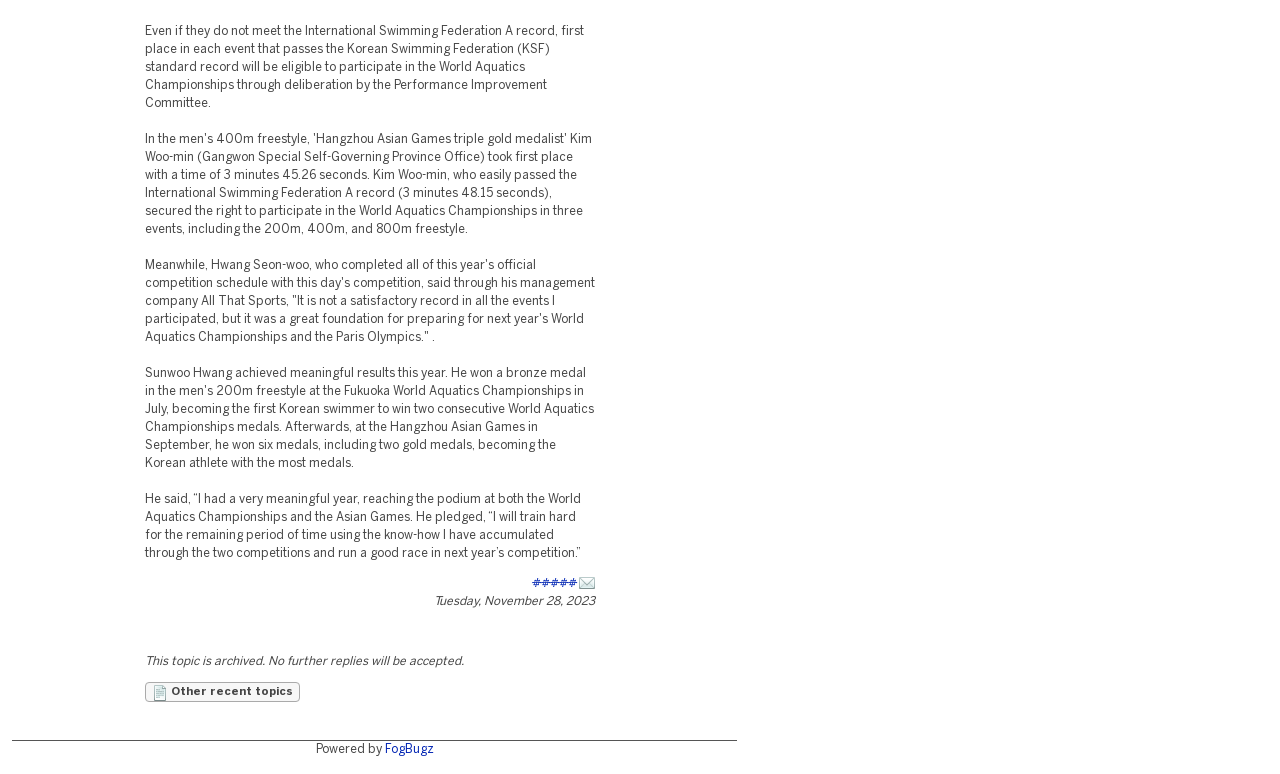Given the element description, predict the bounding box coordinates in the format (top-left x, top-left y, bottom-right x, bottom-right y). Make sure all values are between 0 and 1. Here is the element description: Other recent topics

[0.113, 0.881, 0.234, 0.907]